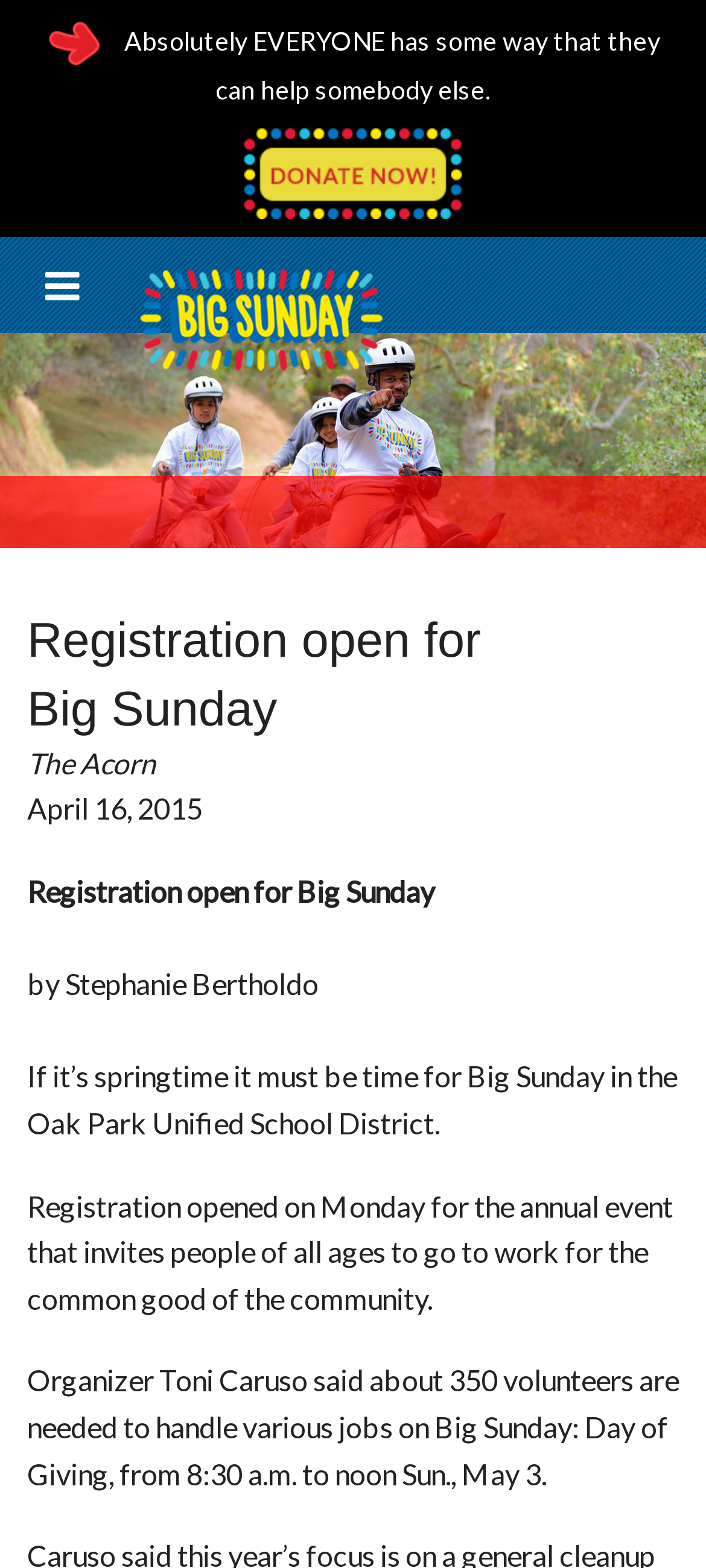What is the event mentioned in the article?
Look at the image and provide a detailed response to the question.

The event mentioned in the article is Big Sunday, which is an annual event that invites people of all ages to go to work for the common good of the community.